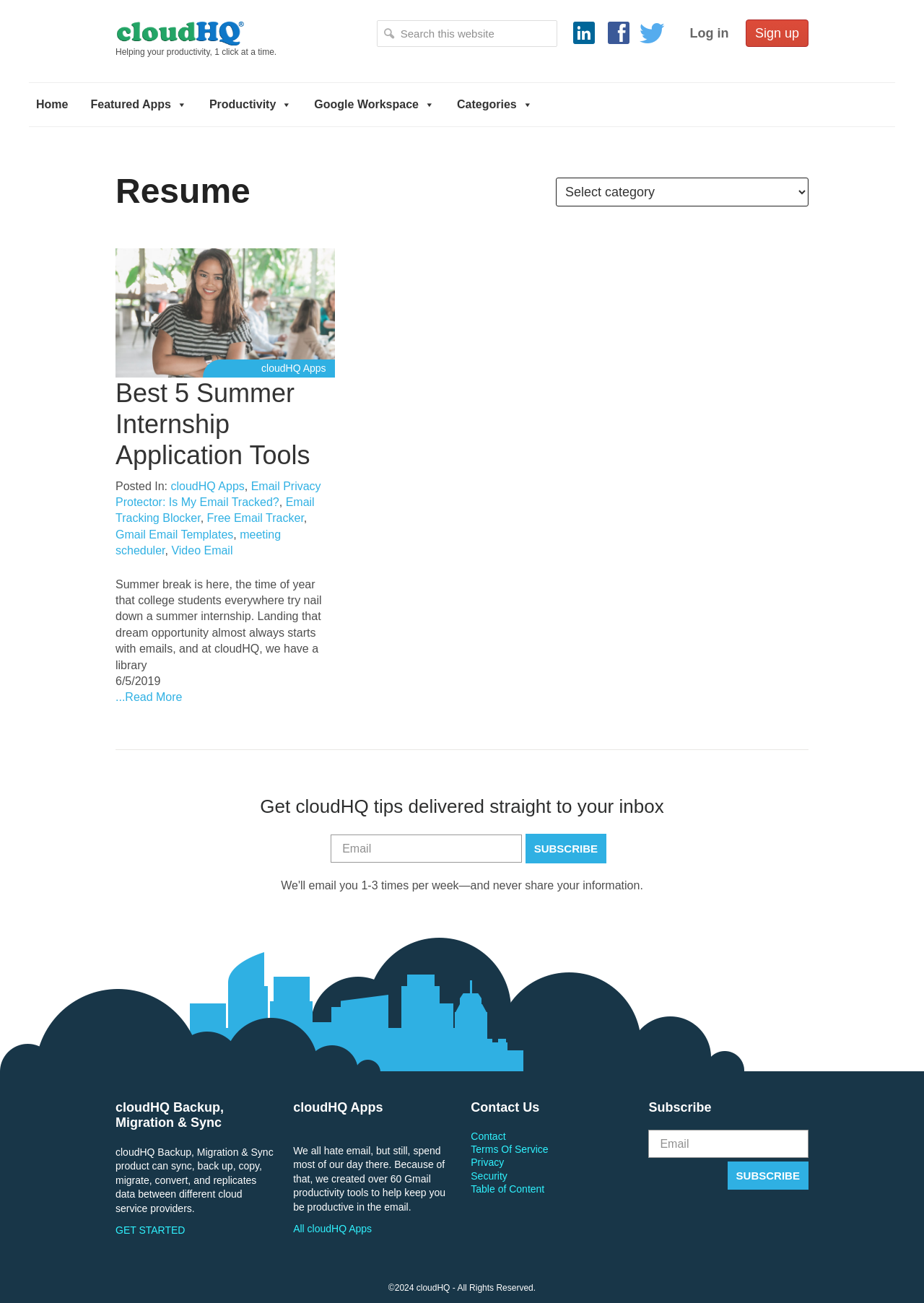Please find the bounding box coordinates in the format (top-left x, top-left y, bottom-right x, bottom-right y) for the given element description. Ensure the coordinates are floating point numbers between 0 and 1. Description: Free Email Tracker

[0.224, 0.393, 0.329, 0.402]